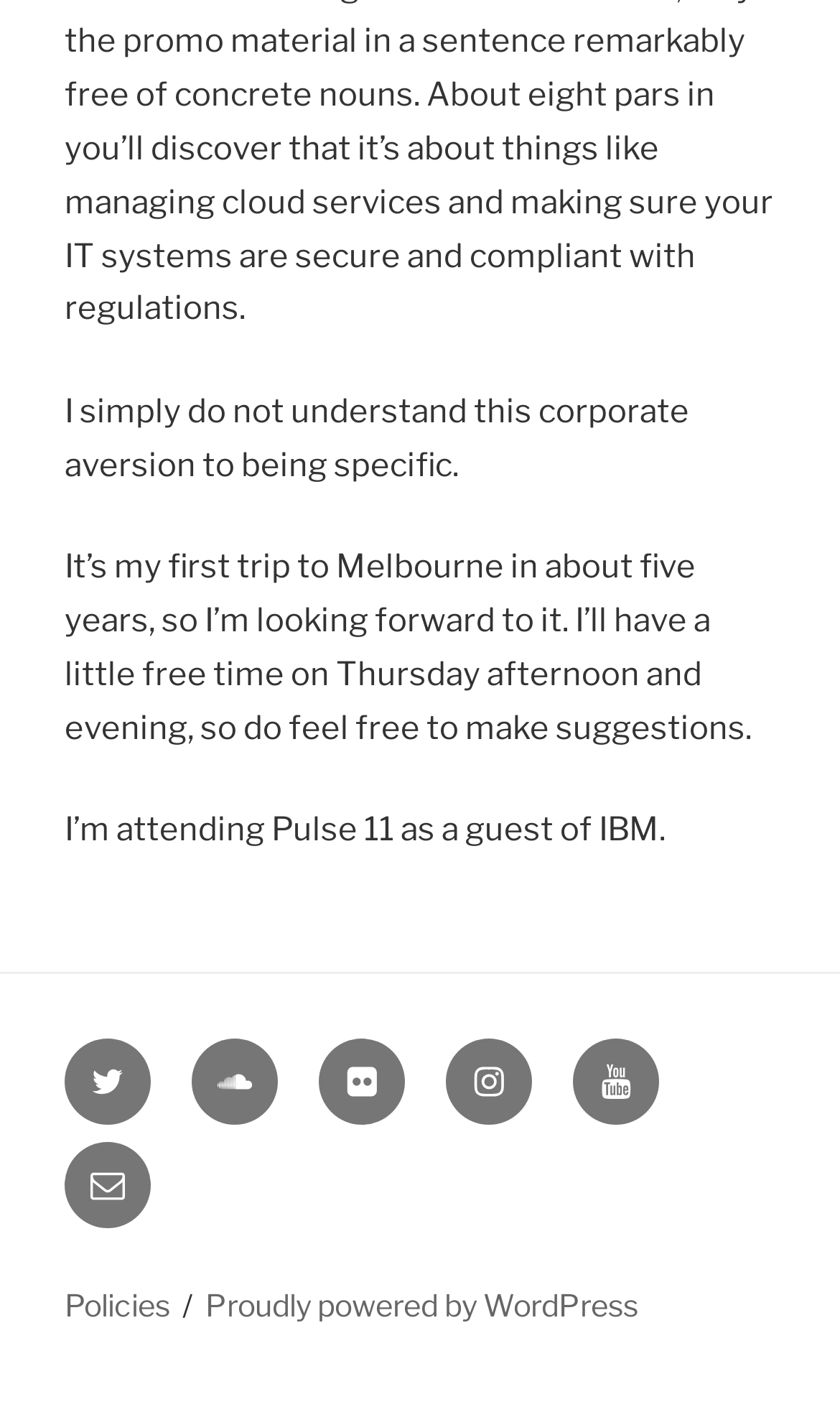What is the author's purpose for visiting Melbourne?
Please provide a single word or phrase in response based on the screenshot.

Attending Pulse 11